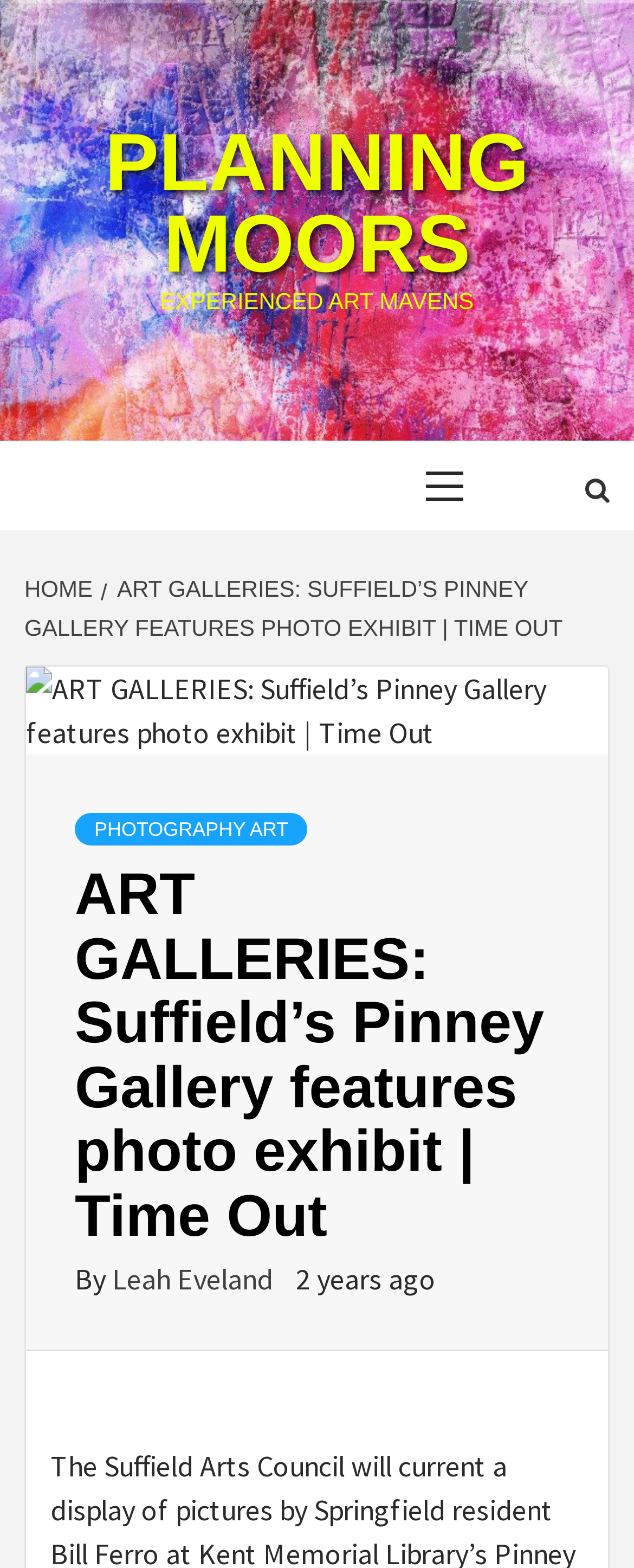Ascertain the bounding box coordinates for the UI element detailed here: "planning moors". The coordinates should be provided as [left, top, right, bottom] with each value being a float between 0 and 1.

[0.165, 0.075, 0.835, 0.185]